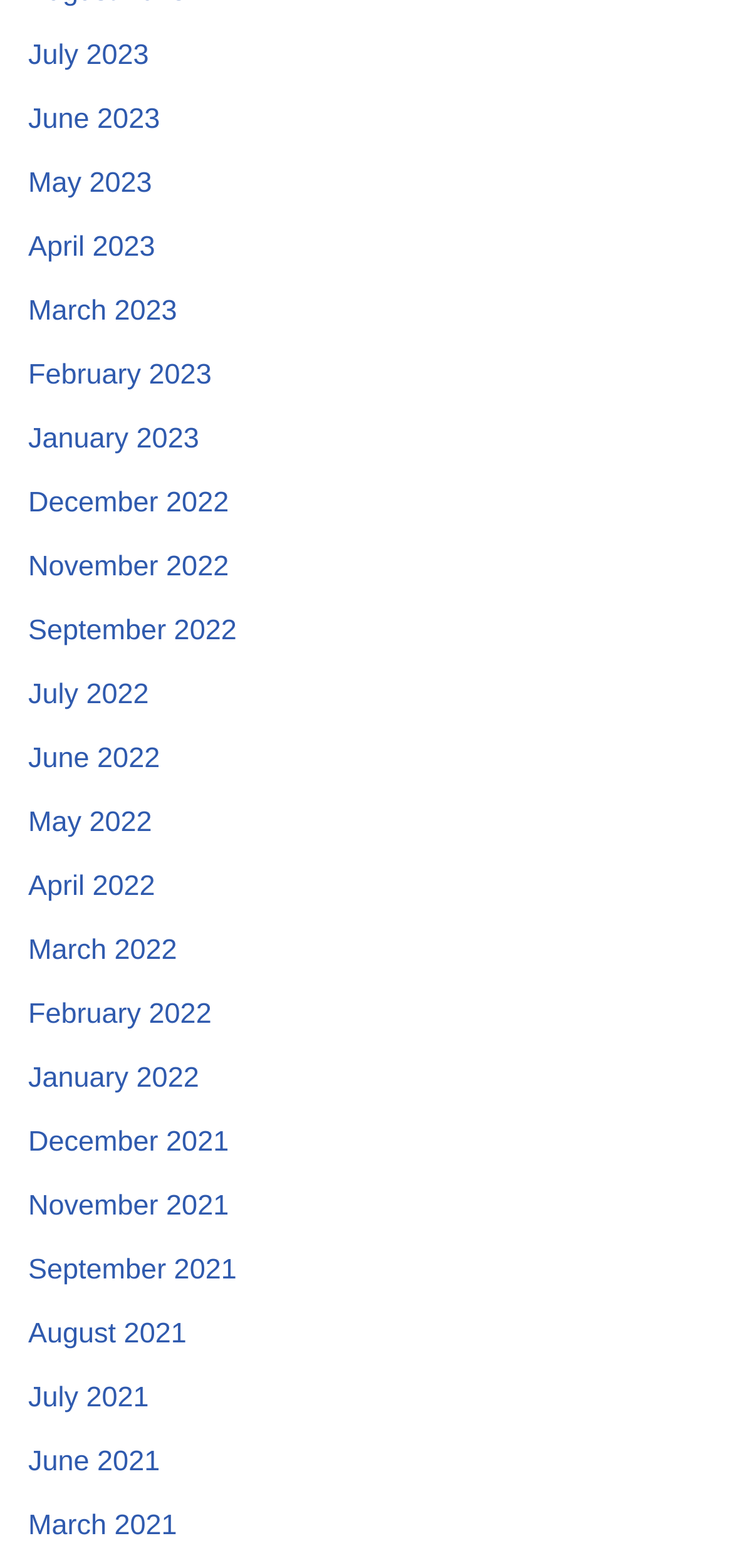Using the details in the image, give a detailed response to the question below:
What is the position of the link 'June 2023'?

By comparing the y1 and y2 coordinates of the links, I determined that the link 'June 2023' is located second from the top.